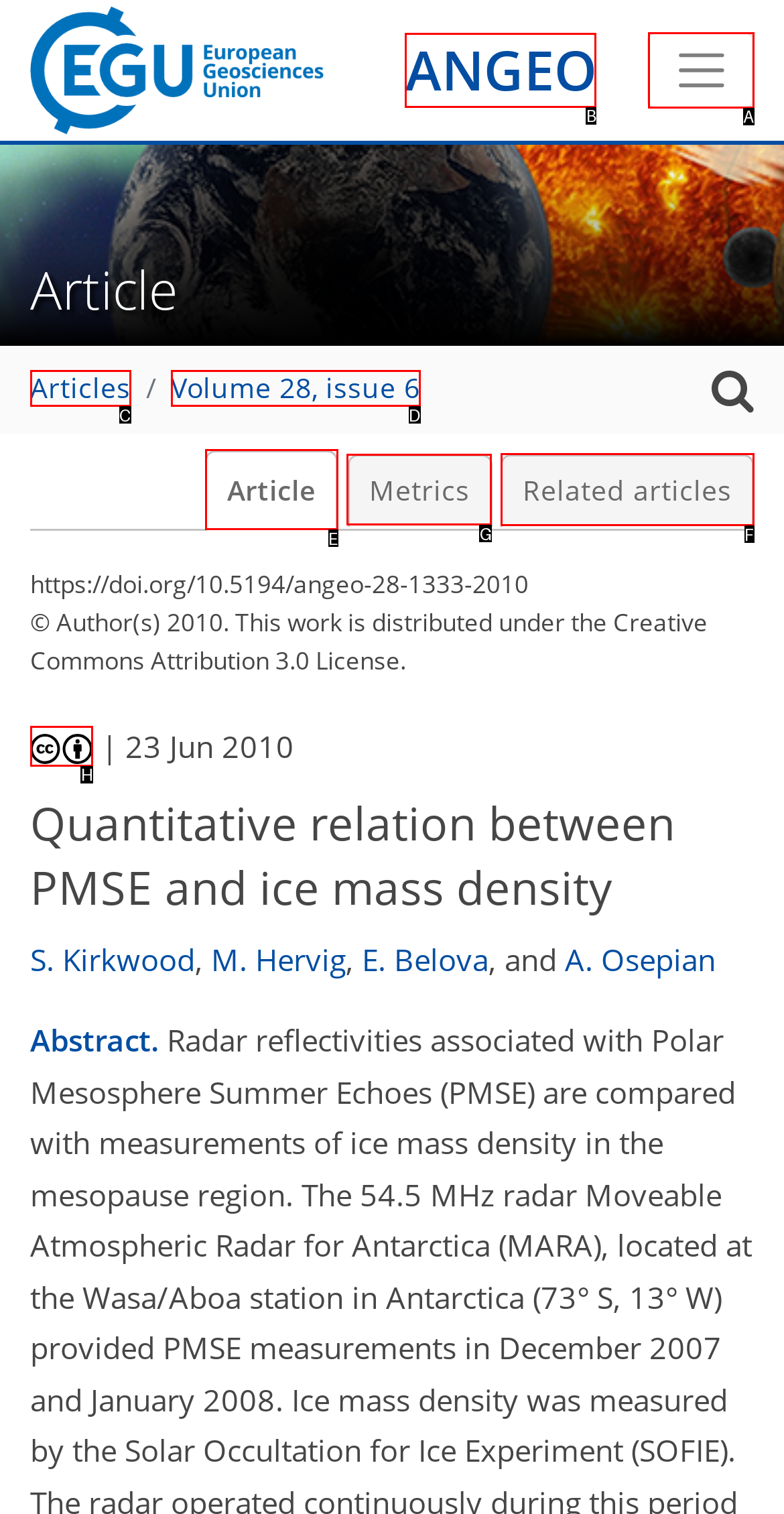Which HTML element should be clicked to perform the following task: View the article metrics
Reply with the letter of the appropriate option.

G